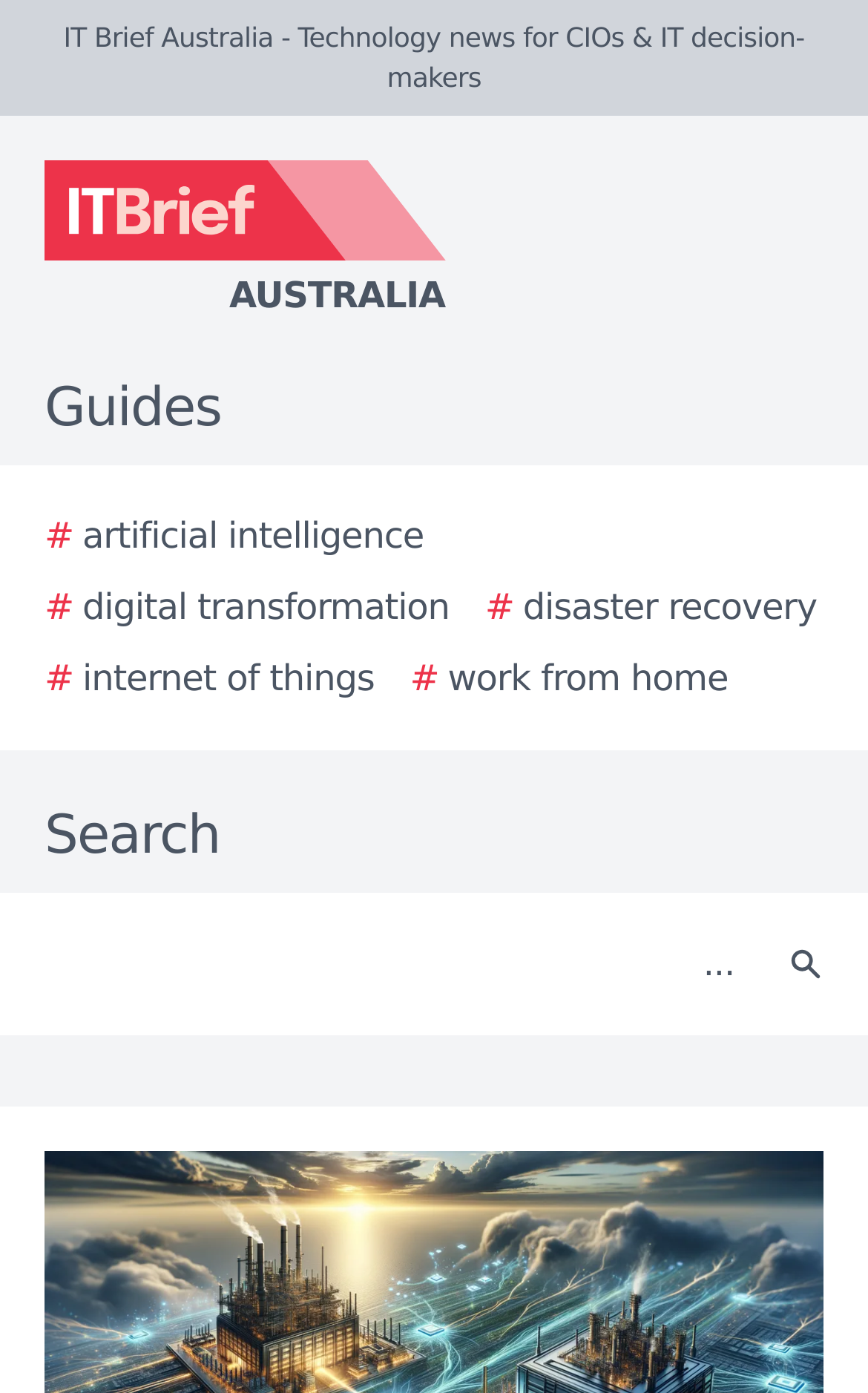Identify the bounding box coordinates of the element that should be clicked to fulfill this task: "Click on the Search button". The coordinates should be provided as four float numbers between 0 and 1, i.e., [left, top, right, bottom].

[0.877, 0.654, 0.979, 0.73]